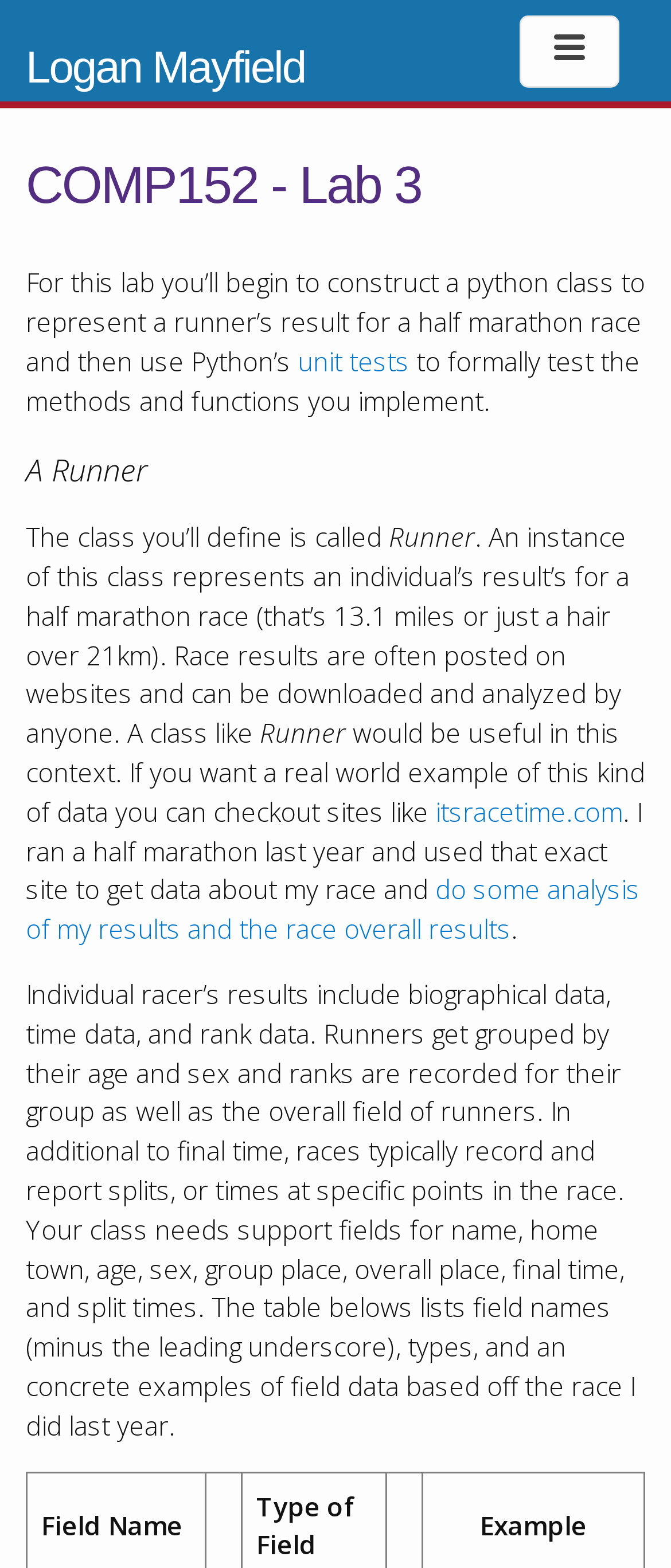Elaborate on the different components and information displayed on the webpage.

This webpage is an academic website for James Logan Mayfield, specifically focused on a lab assignment for COMP152. At the top left, there is a link to "Logan Mayfield" and a small image to the right of it. The main heading "COMP152 - Lab 3" is prominently displayed across the top of the page.

Below the heading, there is a paragraph of text that explains the lab assignment, which involves constructing a Python class to represent a runner's result for a half marathon race and using unit tests to formally test the methods and functions implemented. The text is divided into several sections, with headings "A Runner" and "Individual racer's results include..." that break up the content.

The text describes the class that needs to be defined, including its fields and data types, and provides an example of field data based on a race the author participated in last year. There are also links to "unit tests" and "itsracetime.com", a website that provides race results data. The text is dense and informative, suggesting that the webpage is intended for academic or educational purposes.